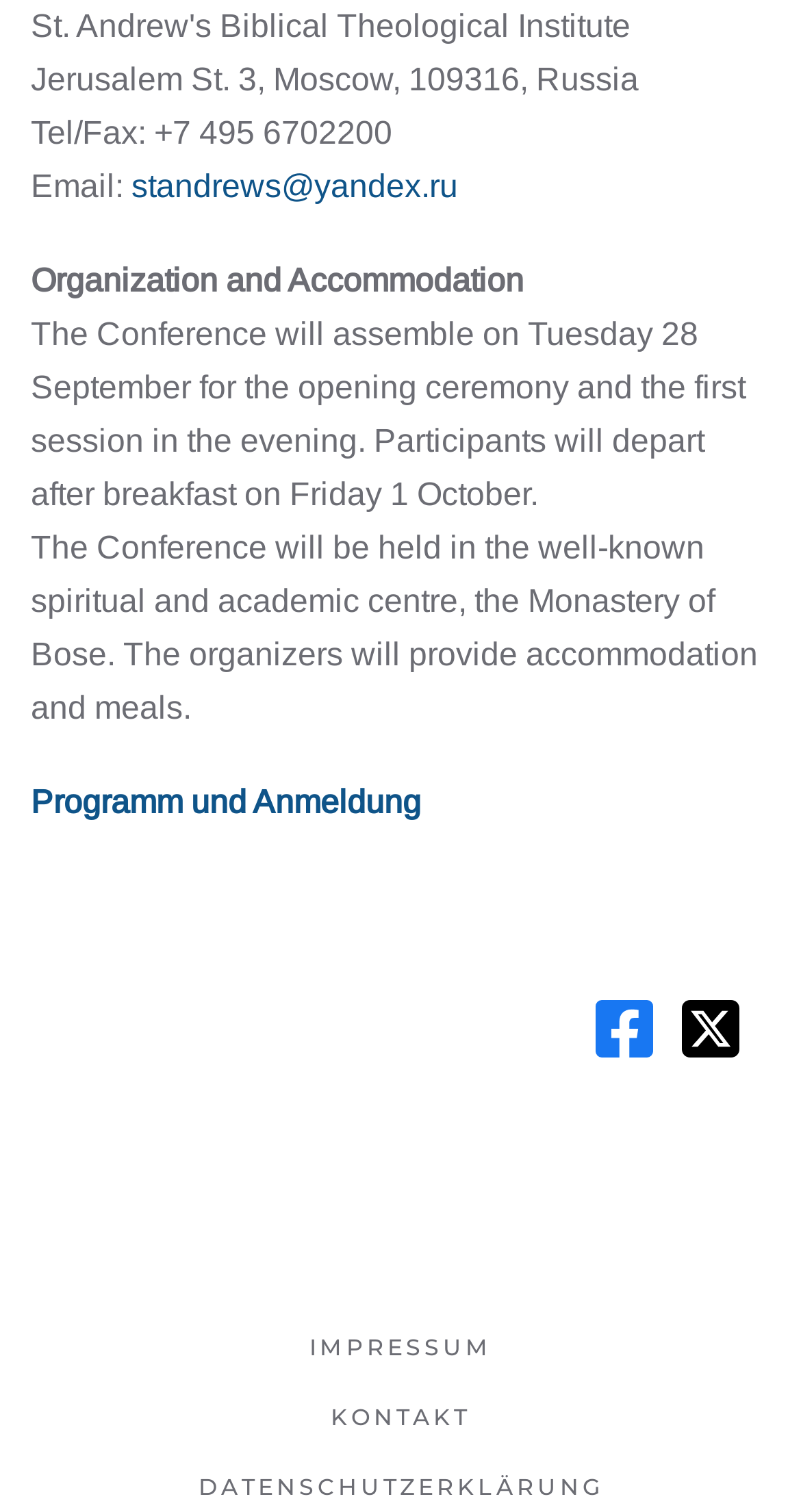When is the conference?
Give a detailed response to the question by analyzing the screenshot.

The conference date can be found in the second paragraph of the webpage, where it is written as 'The Conference will assemble on Tuesday 28 September for the opening ceremony and the first session in the evening'.